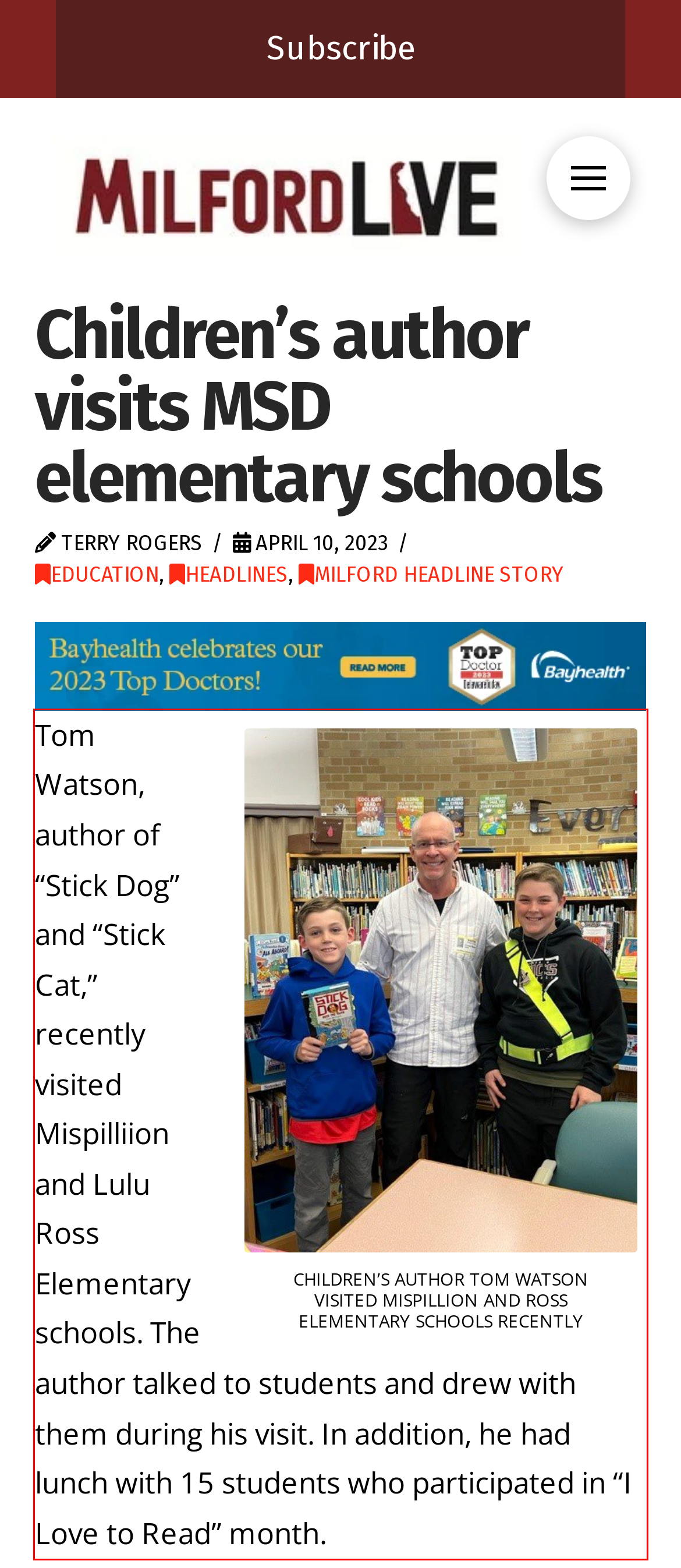You are given a screenshot with a red rectangle. Identify and extract the text within this red bounding box using OCR.

Tom Watson, author of “Stick Dog” and “Stick Cat,” recently visited Mispilliion and Lulu Ross Elementary schools. The author talked to students and drew with them during his visit. In addition, he had lunch with 15 students who participated in “I Love to Read” month.